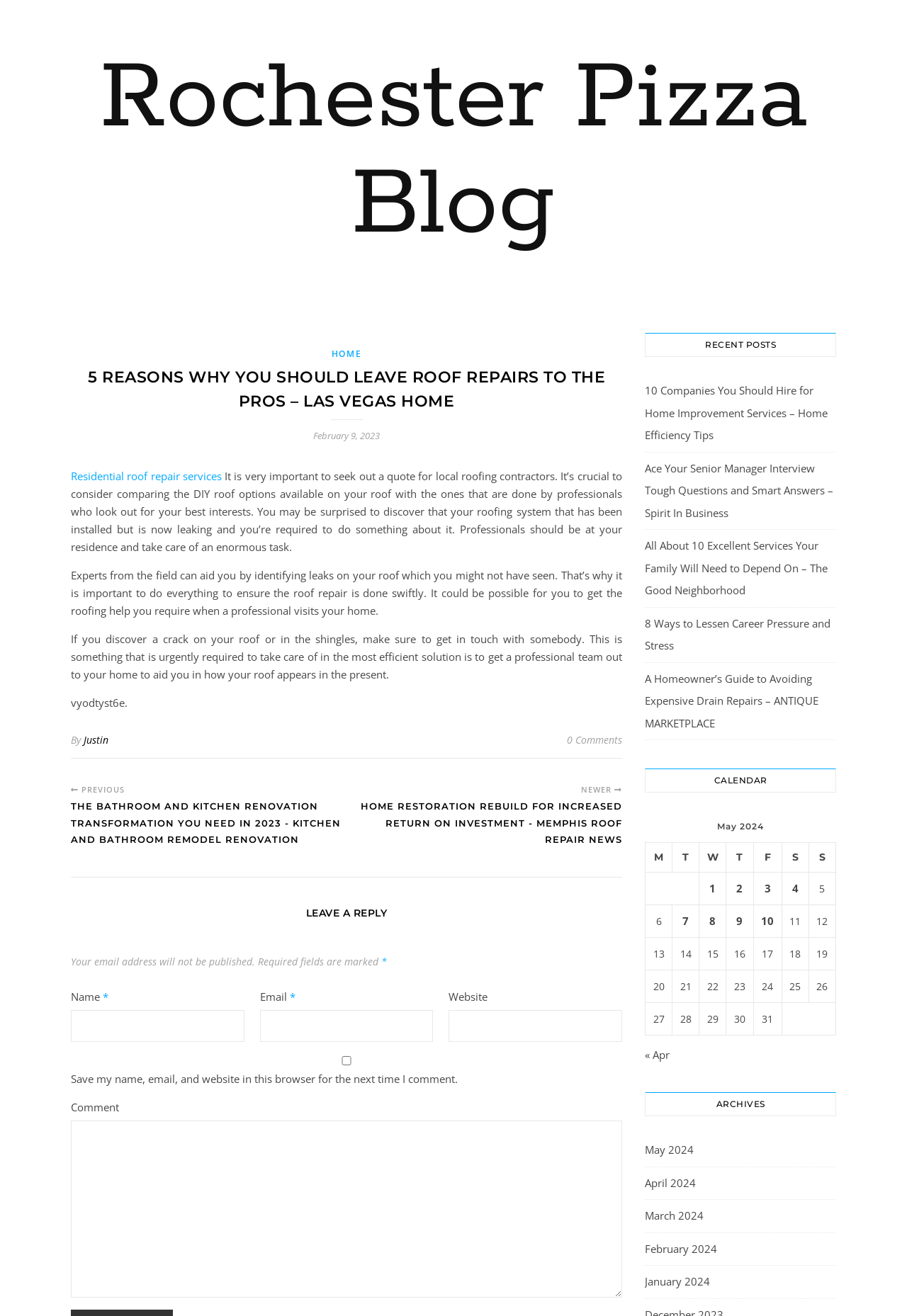Kindly determine the bounding box coordinates for the clickable area to achieve the given instruction: "Click on the 'HOME' link".

[0.365, 0.264, 0.399, 0.273]